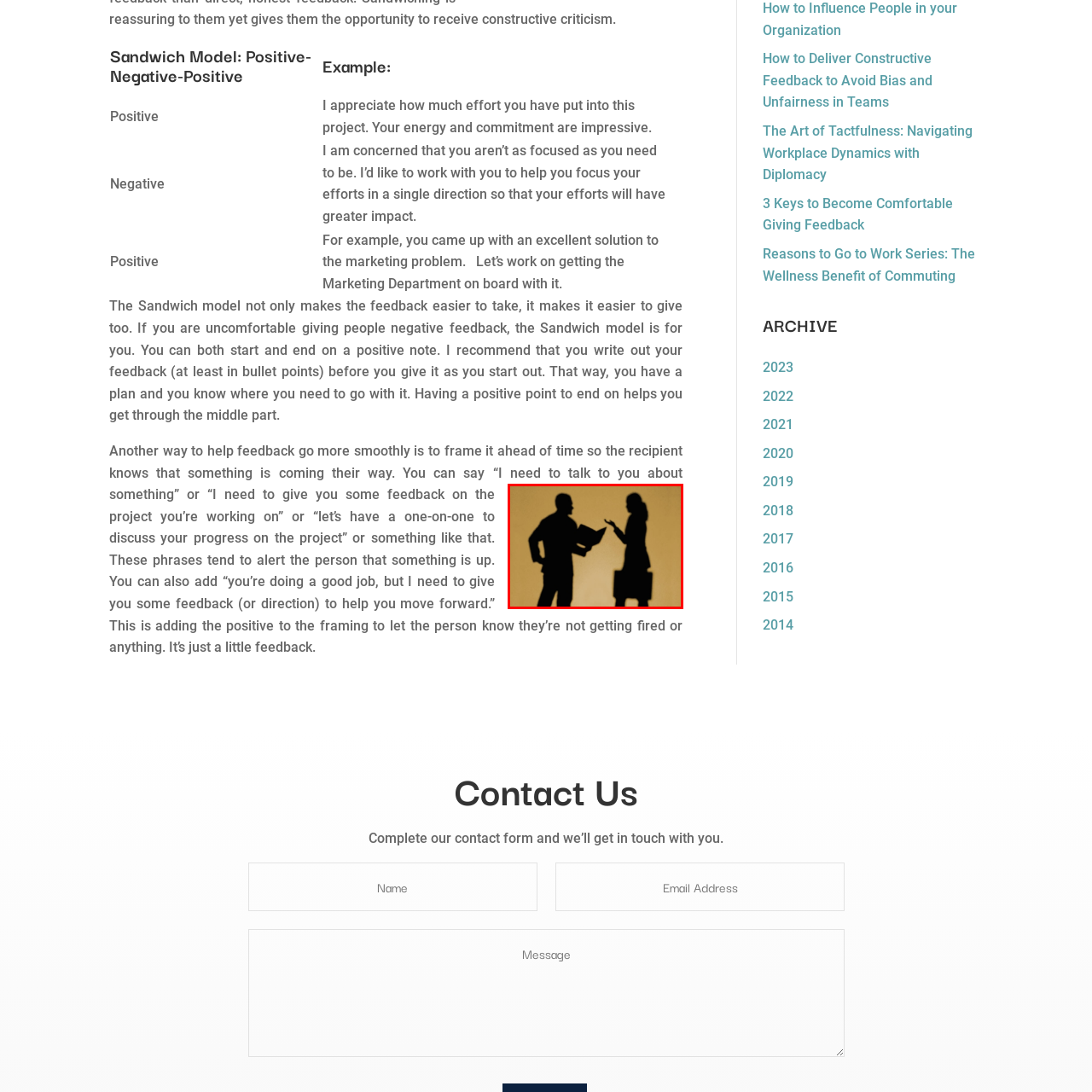Study the image surrounded by the red bounding box and respond as thoroughly as possible to the following question, using the image for reference: What is the woman on the right doing?

According to the caption, the woman on the right appears to be actively listening and gesturing with her hand, indicating her engagement in the discussion.